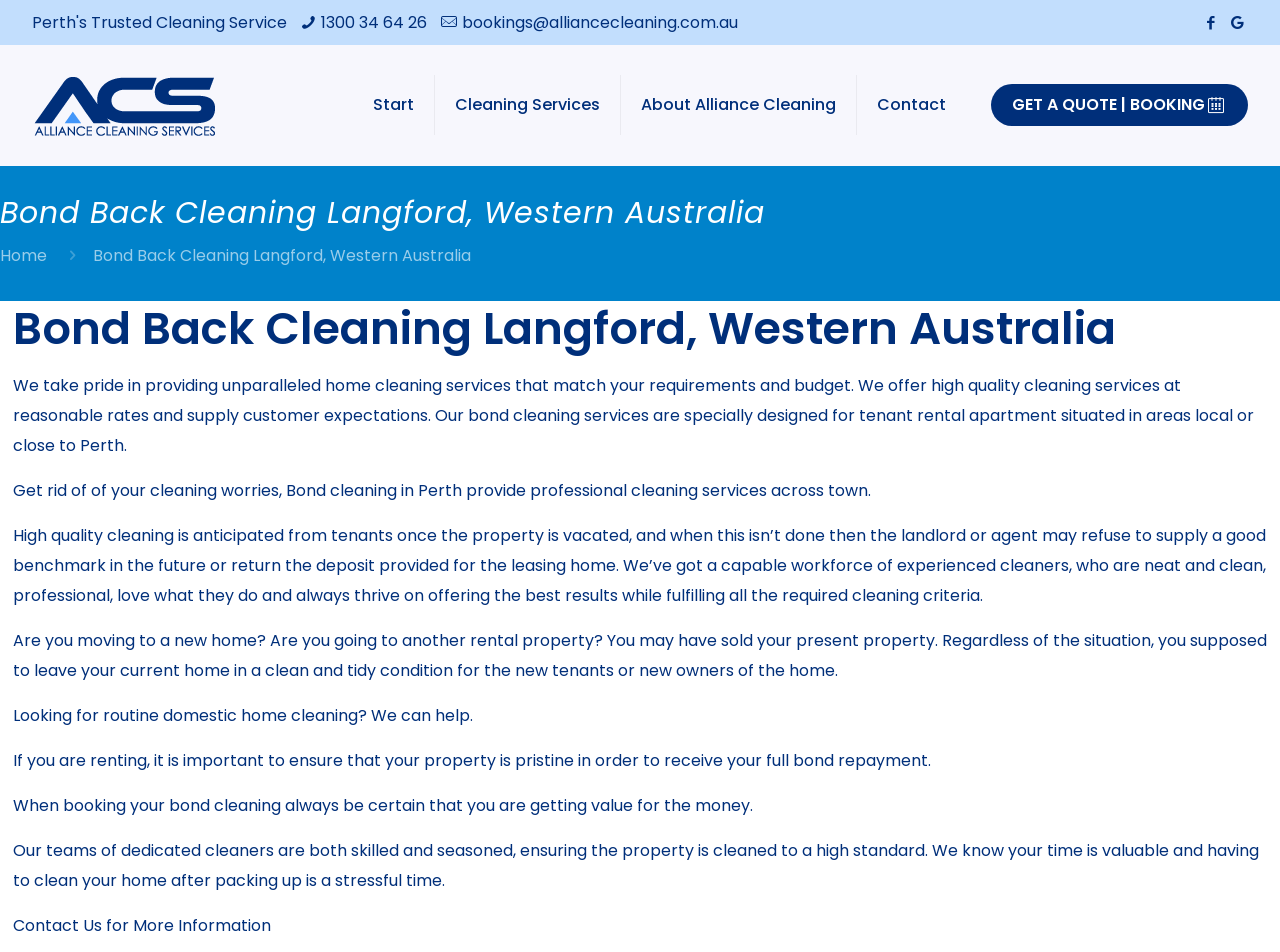Please identify the bounding box coordinates of the element that needs to be clicked to perform the following instruction: "Get a quote or book a service".

[0.774, 0.088, 0.975, 0.132]